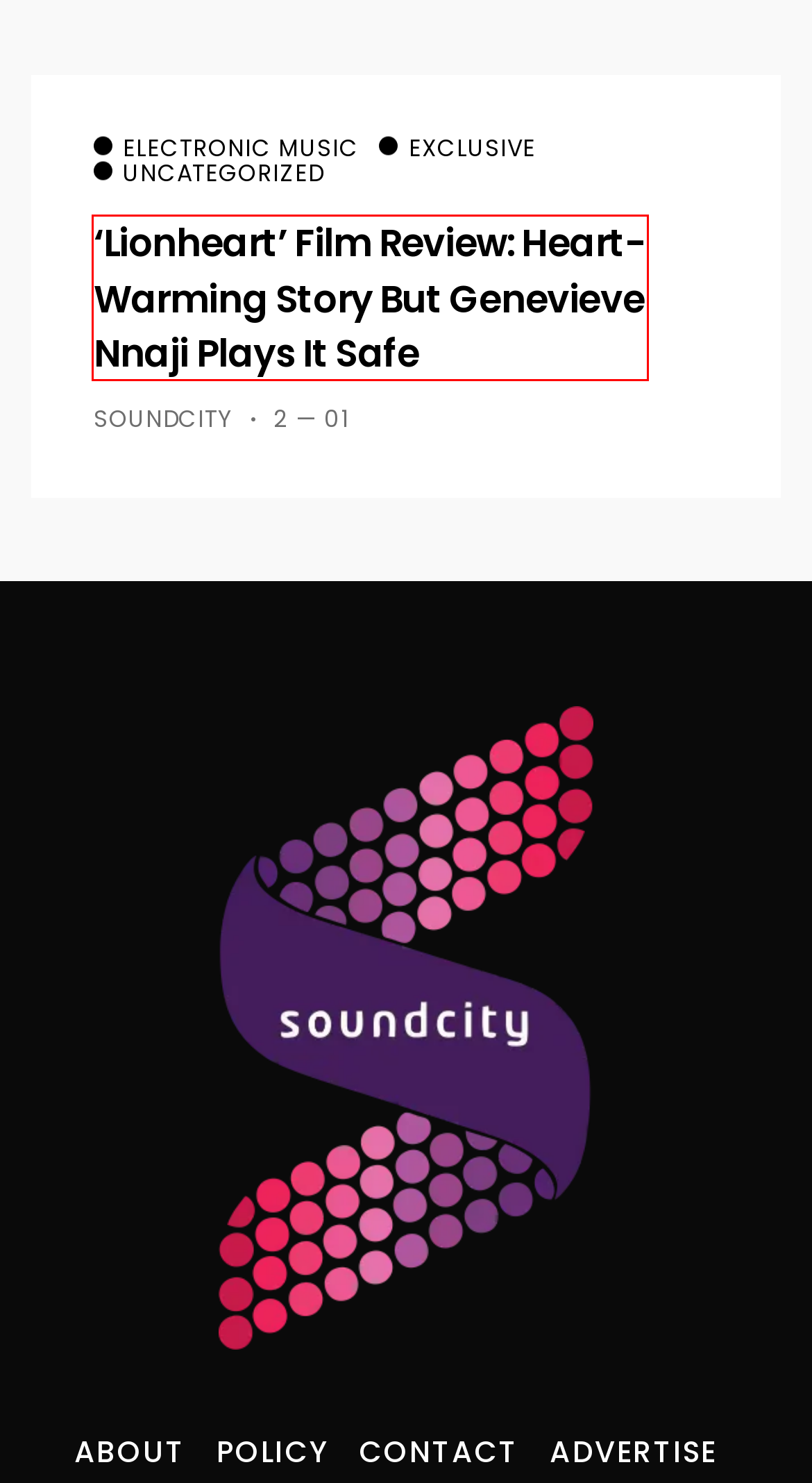Analyze the screenshot of a webpage featuring a red rectangle around an element. Pick the description that best fits the new webpage after interacting with the element inside the red bounding box. Here are the candidates:
A. Advertise With Us - Ad Rate Card — Soundcity
B. Soundcity TV || Powered By Music.
C. 'Lionheart' Film Review: Heart-warming Story but Genevieve Nnaji plays it Safe — Soundcity
D. Policy — Soundcity
E. Exclusive — Soundcity
F. About Us — Soundcity
G. Contact Us — Soundcity
H. Ghana — Soundcity

C